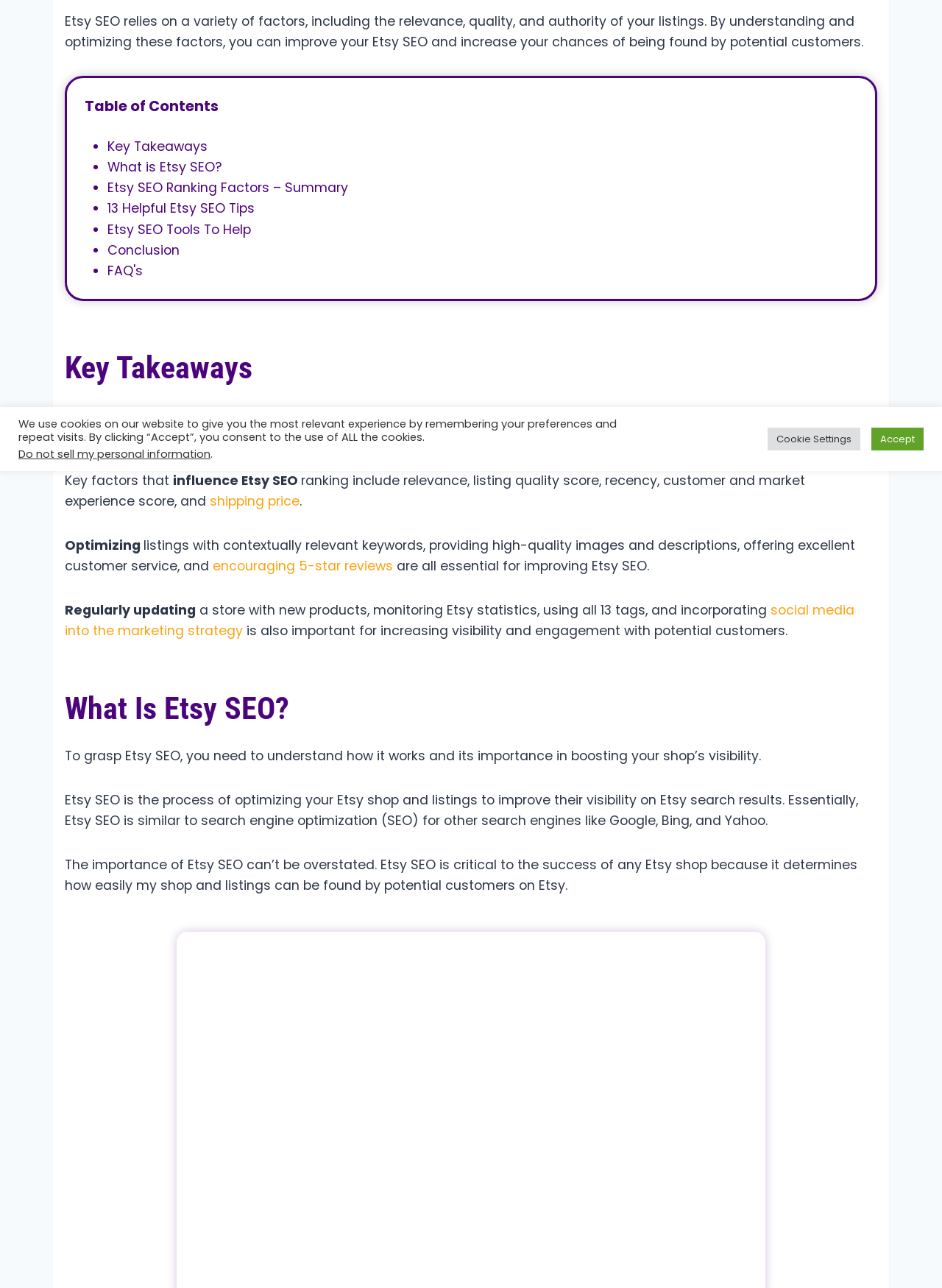Find the bounding box coordinates corresponding to the UI element with the description: "Accept". The coordinates should be formatted as [left, top, right, bottom], with values as floats between 0 and 1.

[0.925, 0.332, 0.98, 0.35]